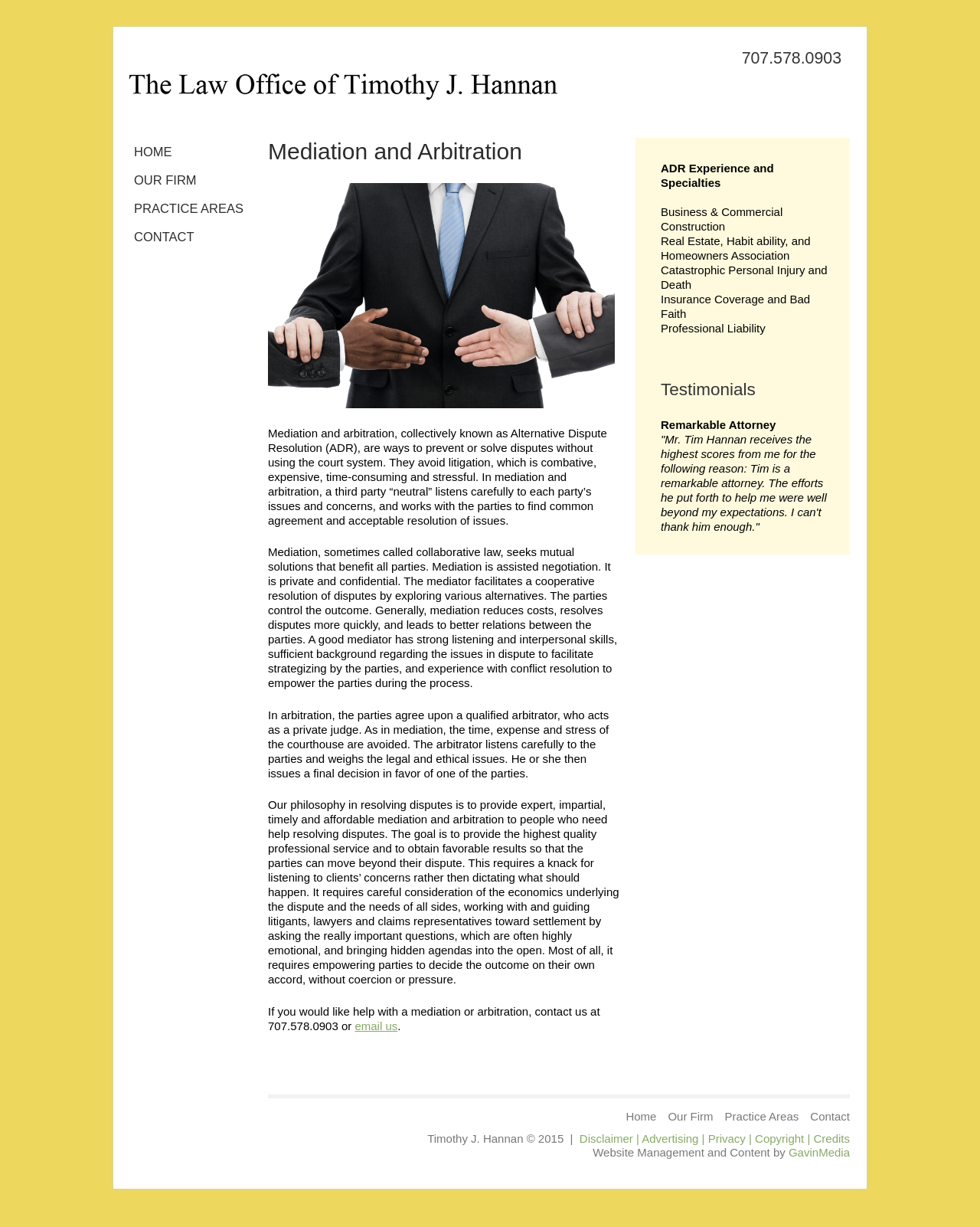Answer the following in one word or a short phrase: 
What is the name of the website management and content provider?

GavinMedia